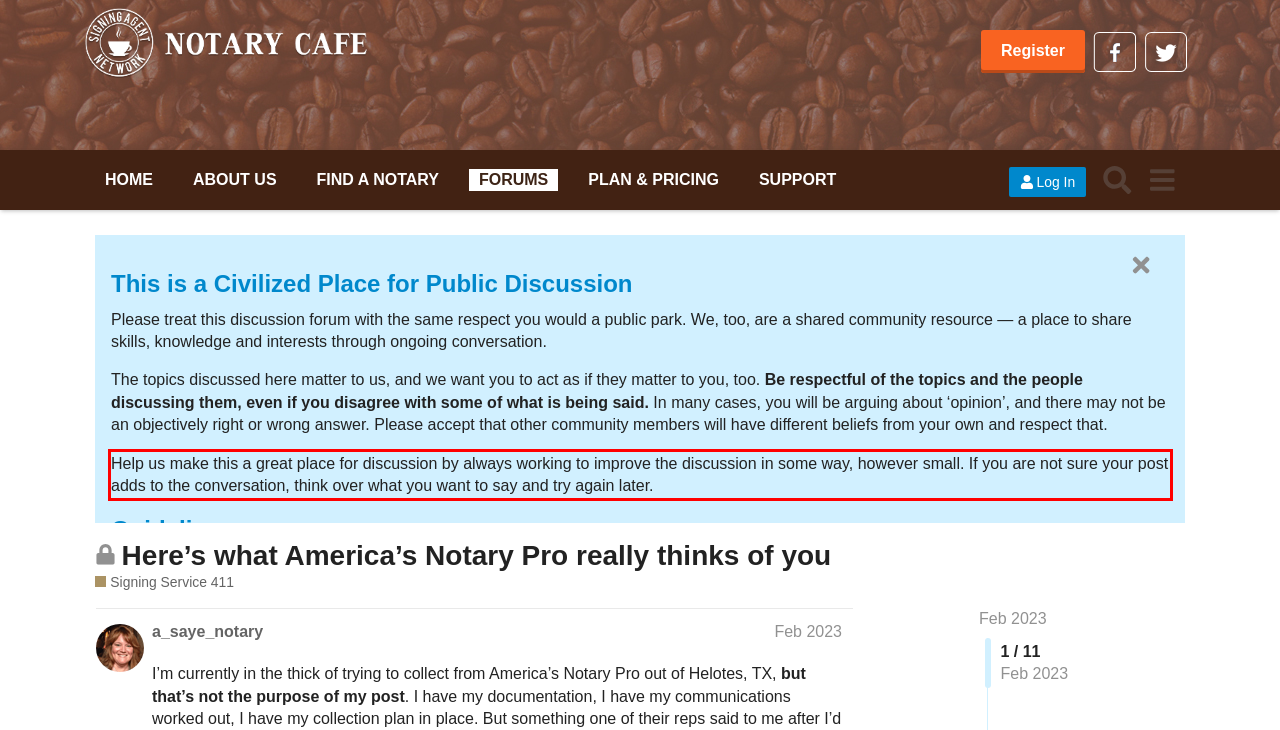You are given a webpage screenshot with a red bounding box around a UI element. Extract and generate the text inside this red bounding box.

Help us make this a great place for discussion by always working to improve the discussion in some way, however small. If you are not sure your post adds to the conversation, think over what you want to say and try again later.